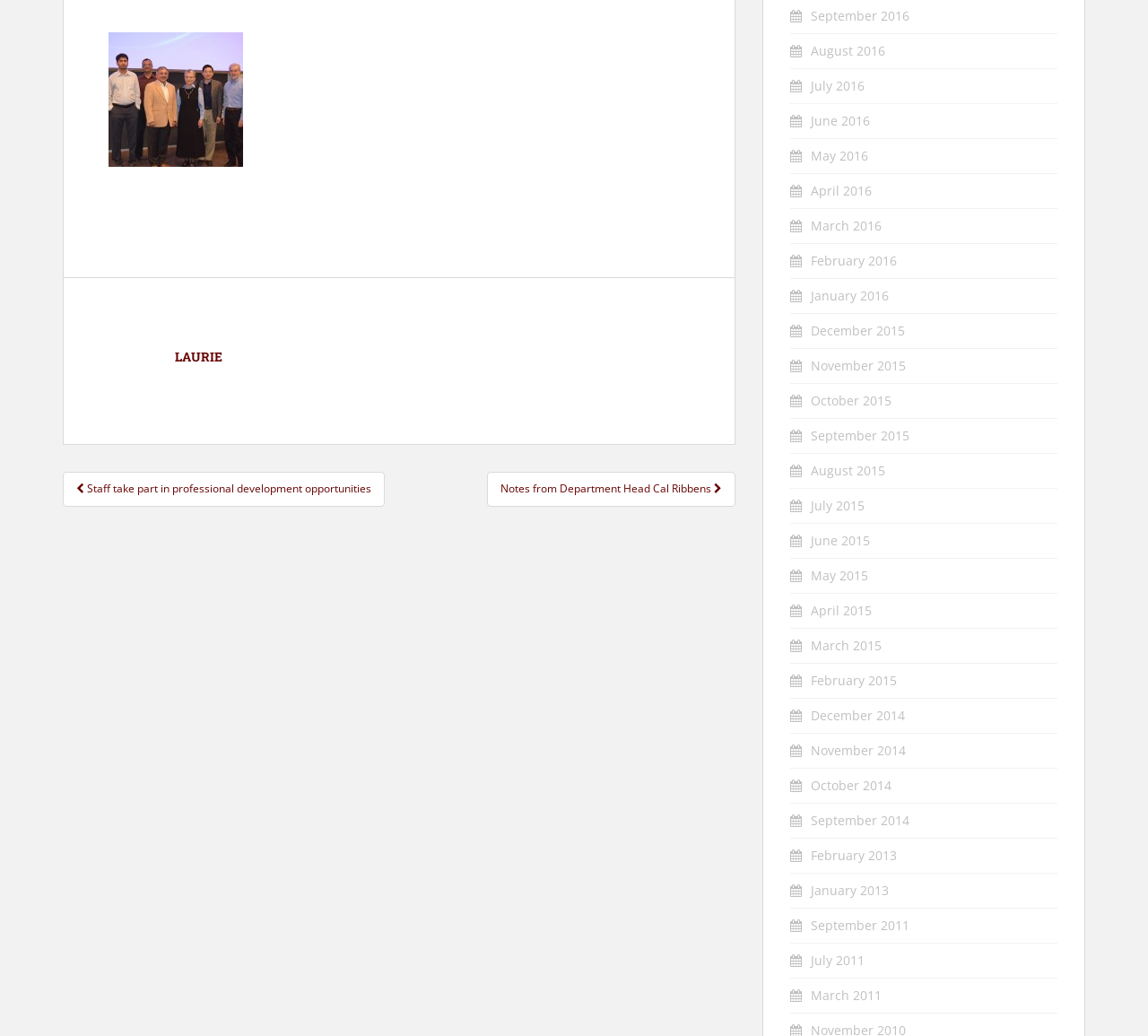Find the bounding box coordinates for the area that should be clicked to accomplish the instruction: "Read notes from Department Head Cal Ribbens".

[0.424, 0.456, 0.641, 0.489]